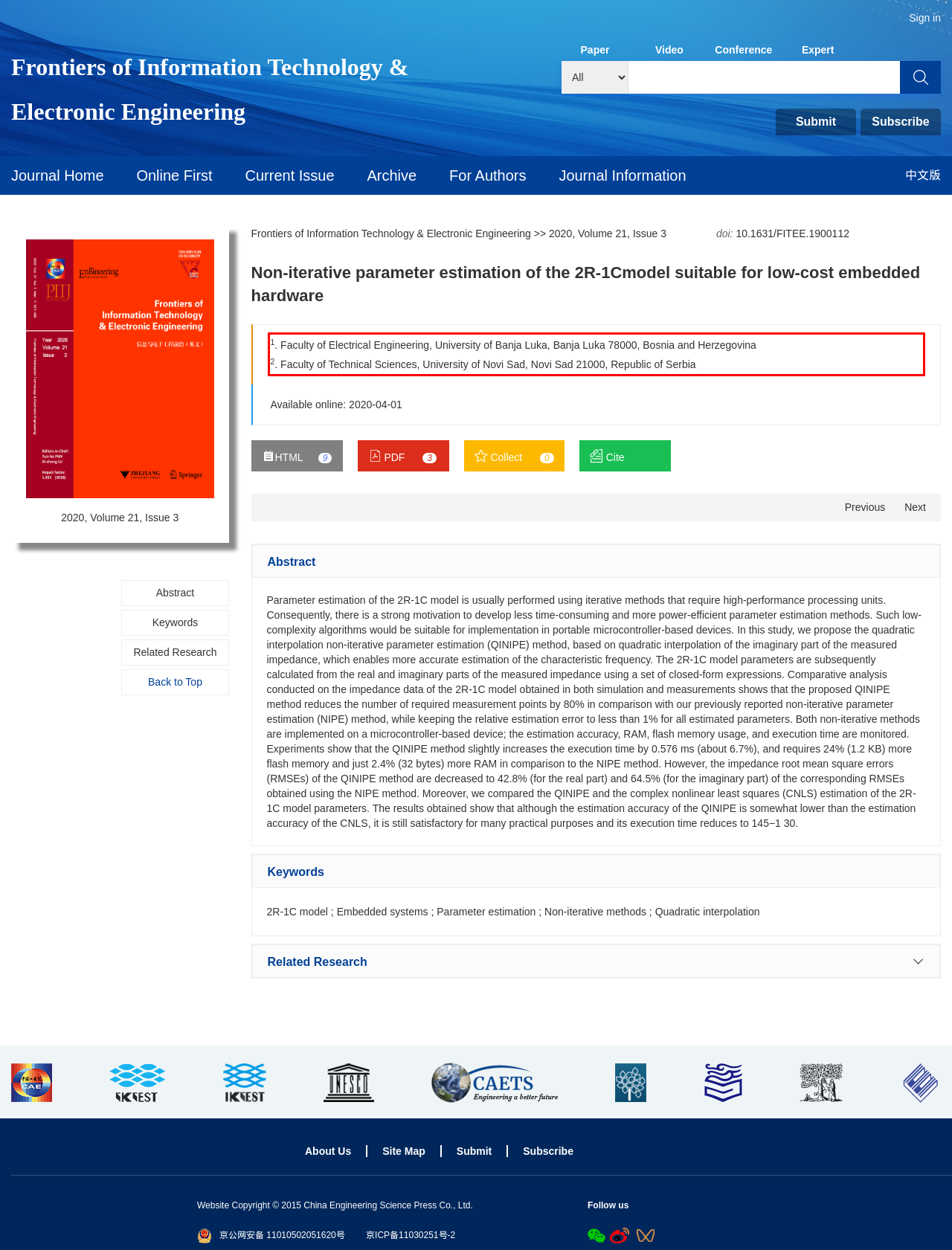From the provided screenshot, extract the text content that is enclosed within the red bounding box.

1. Faculty of Electrical Engineering, University of Banja Luka, Banja Luka 78000, Bosnia and Herzegovina 2. Faculty of Technical Sciences, University of Novi Sad, Novi Sad 21000, Republic of Serbia